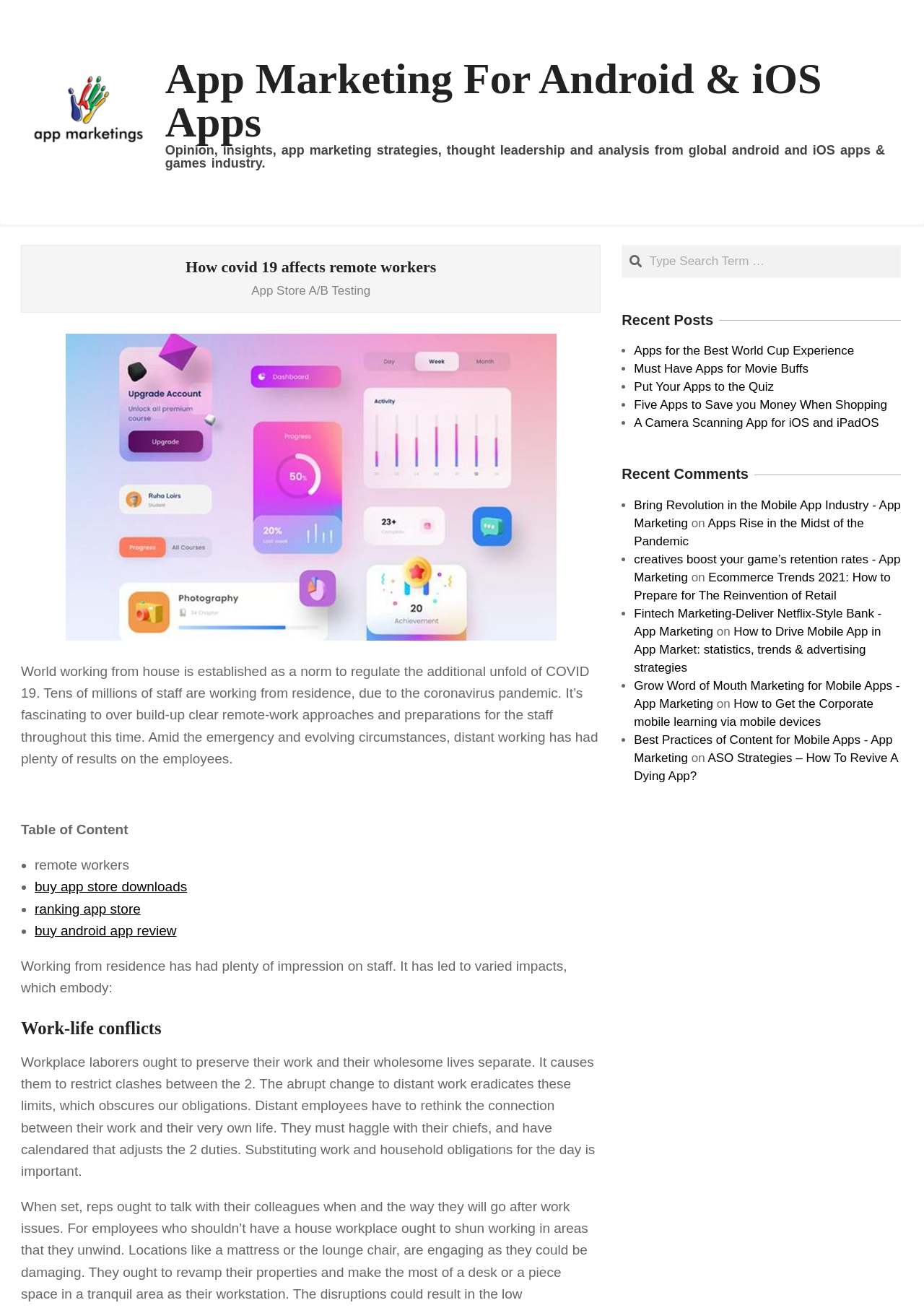Identify the bounding box coordinates of the area that should be clicked in order to complete the given instruction: "Learn about Work-life conflicts". The bounding box coordinates should be four float numbers between 0 and 1, i.e., [left, top, right, bottom].

[0.023, 0.778, 0.65, 0.796]